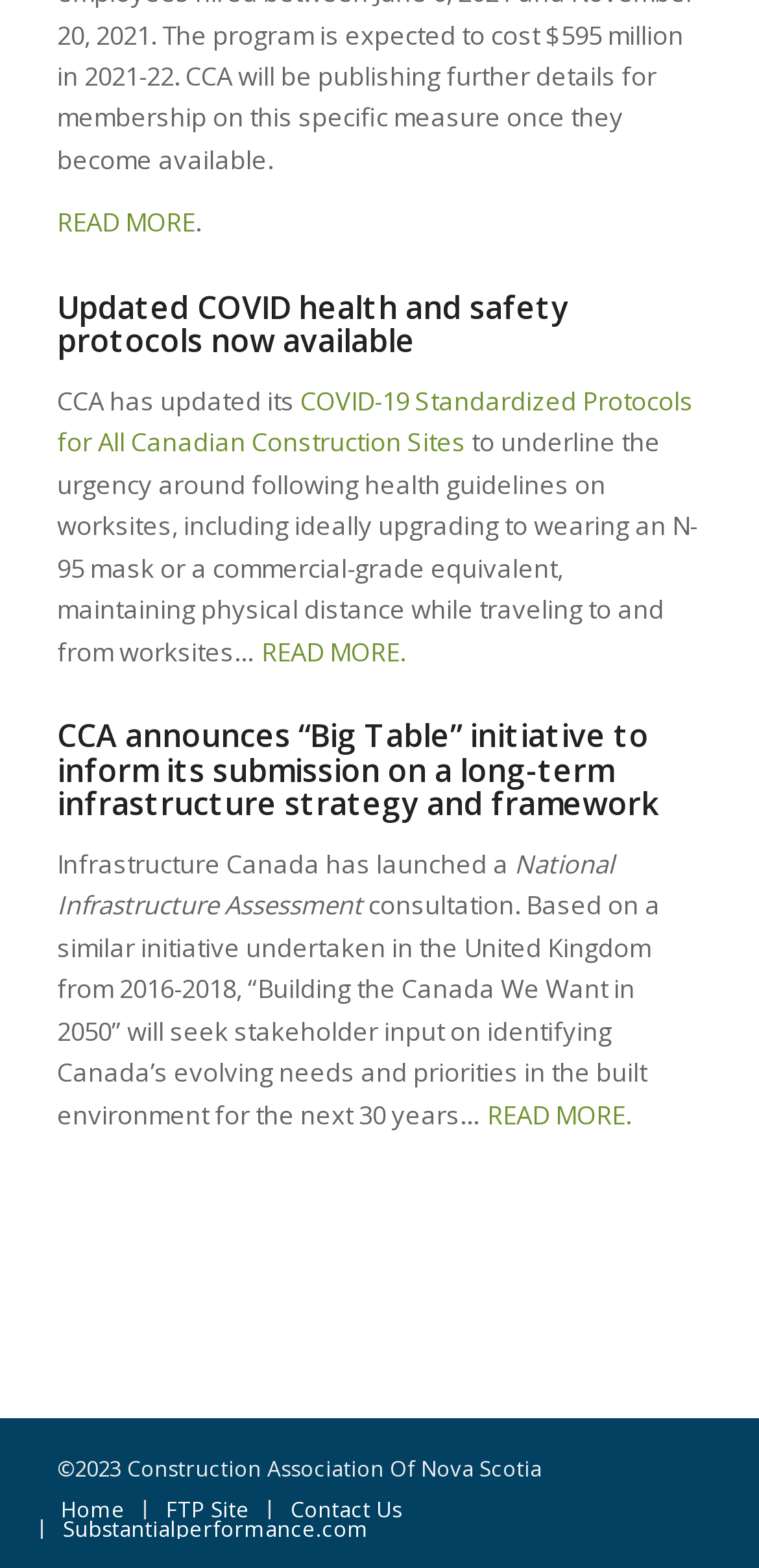Locate the bounding box coordinates of the area that needs to be clicked to fulfill the following instruction: "Click on 'Was Zuri adopted?'". The coordinates should be in the format of four float numbers between 0 and 1, namely [left, top, right, bottom].

None